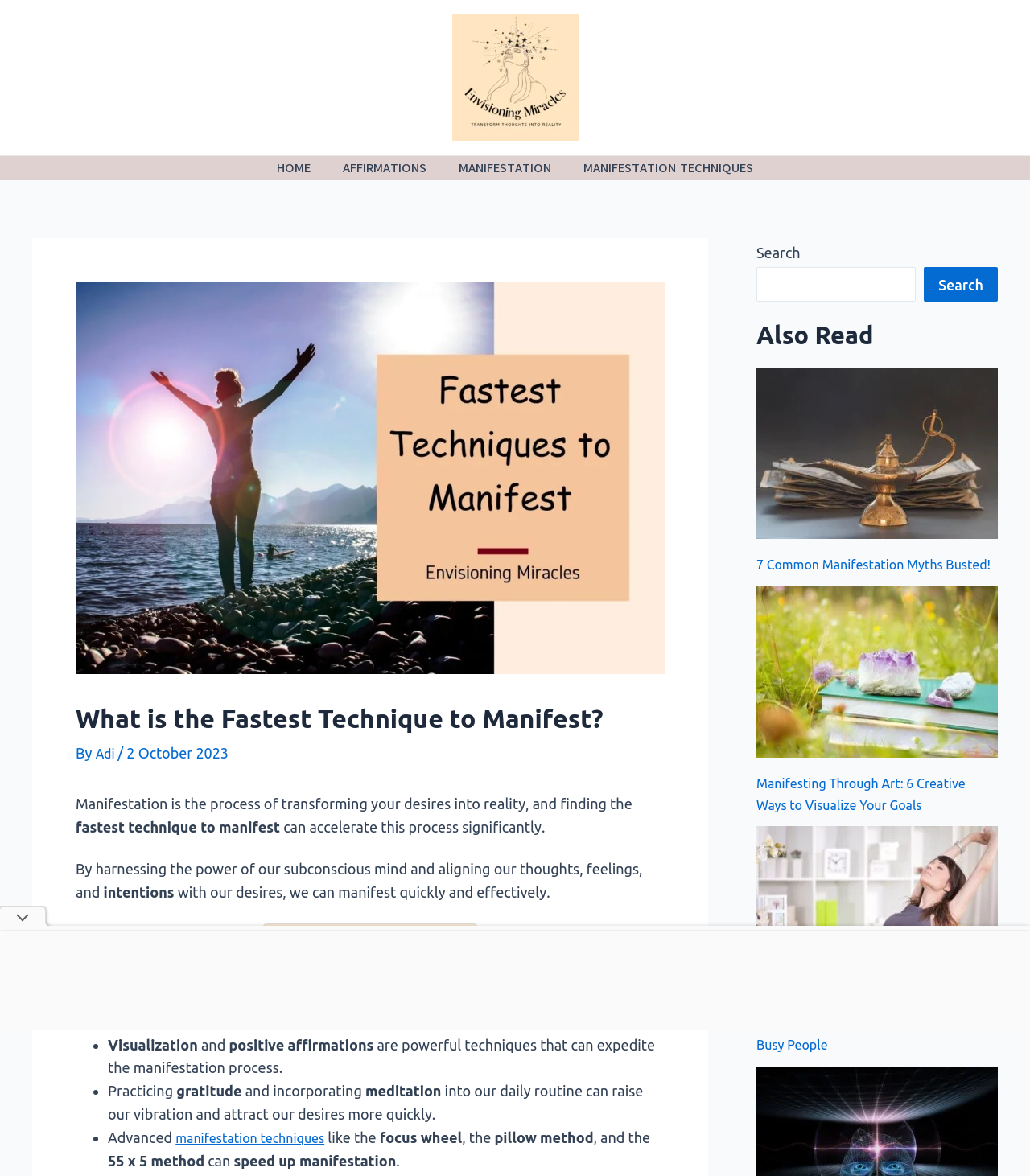What is the purpose of the 'Toggle Table of Content' button?
Refer to the image and provide a thorough answer to the question.

The 'Toggle Table of Content' button is located next to the 'Table of Contents' heading, and its purpose is to toggle the display of the table of content, allowing users to easily navigate the article.